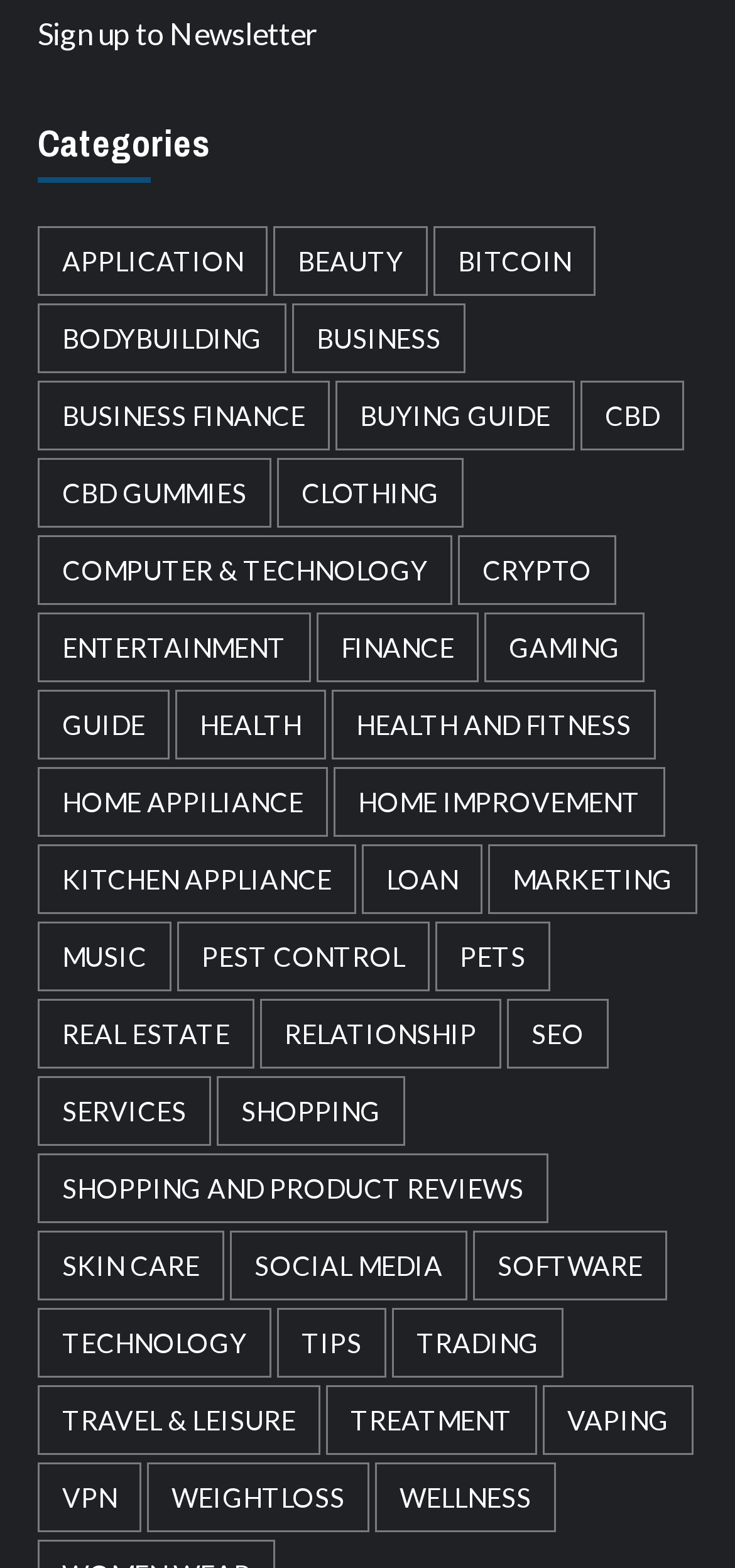Please find the bounding box coordinates for the clickable element needed to perform this instruction: "View Beauty products".

[0.372, 0.144, 0.582, 0.188]